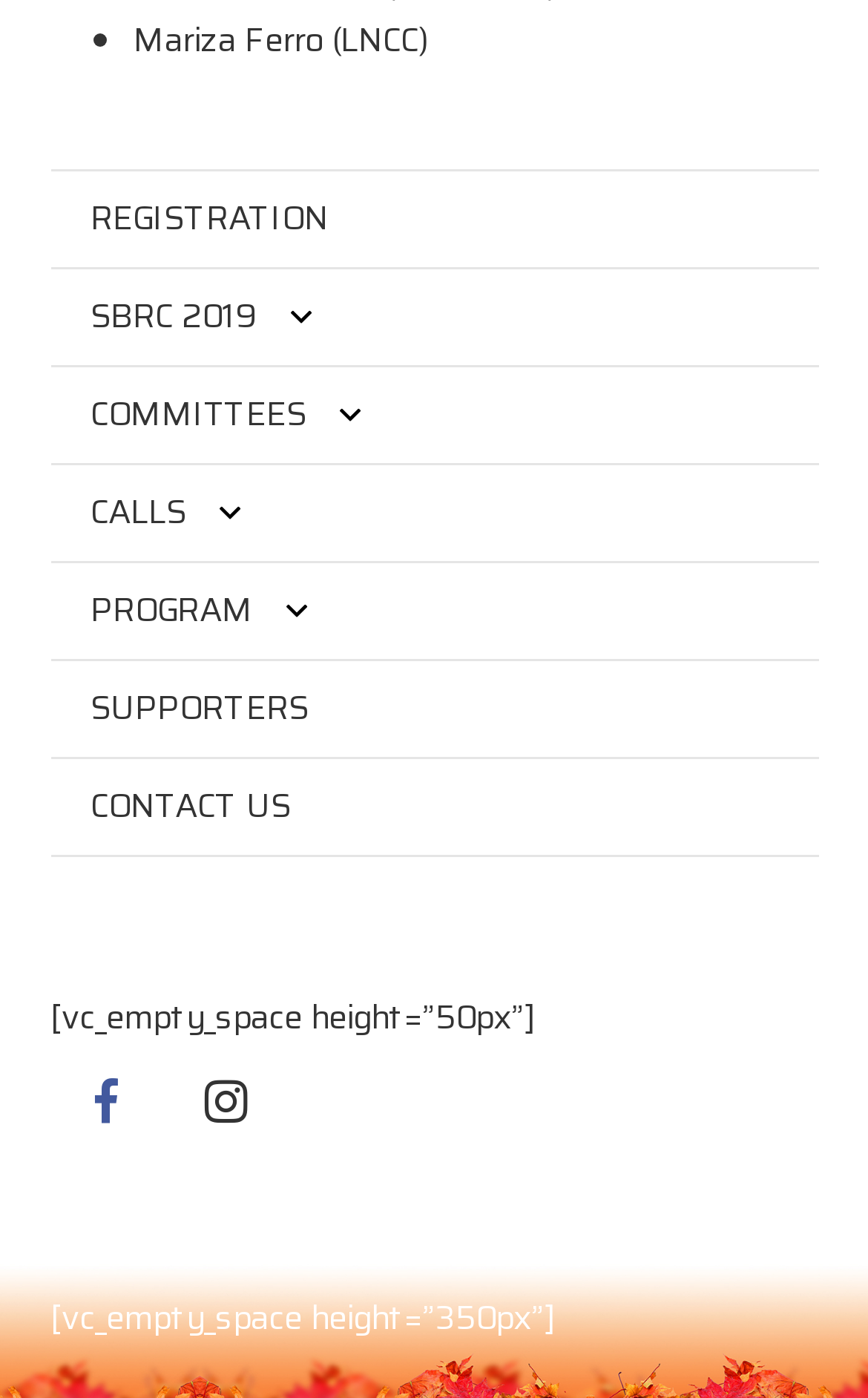Please identify the bounding box coordinates of the clickable element to fulfill the following instruction: "Click on REGISTRATION". The coordinates should be four float numbers between 0 and 1, i.e., [left, top, right, bottom].

[0.058, 0.121, 0.942, 0.191]